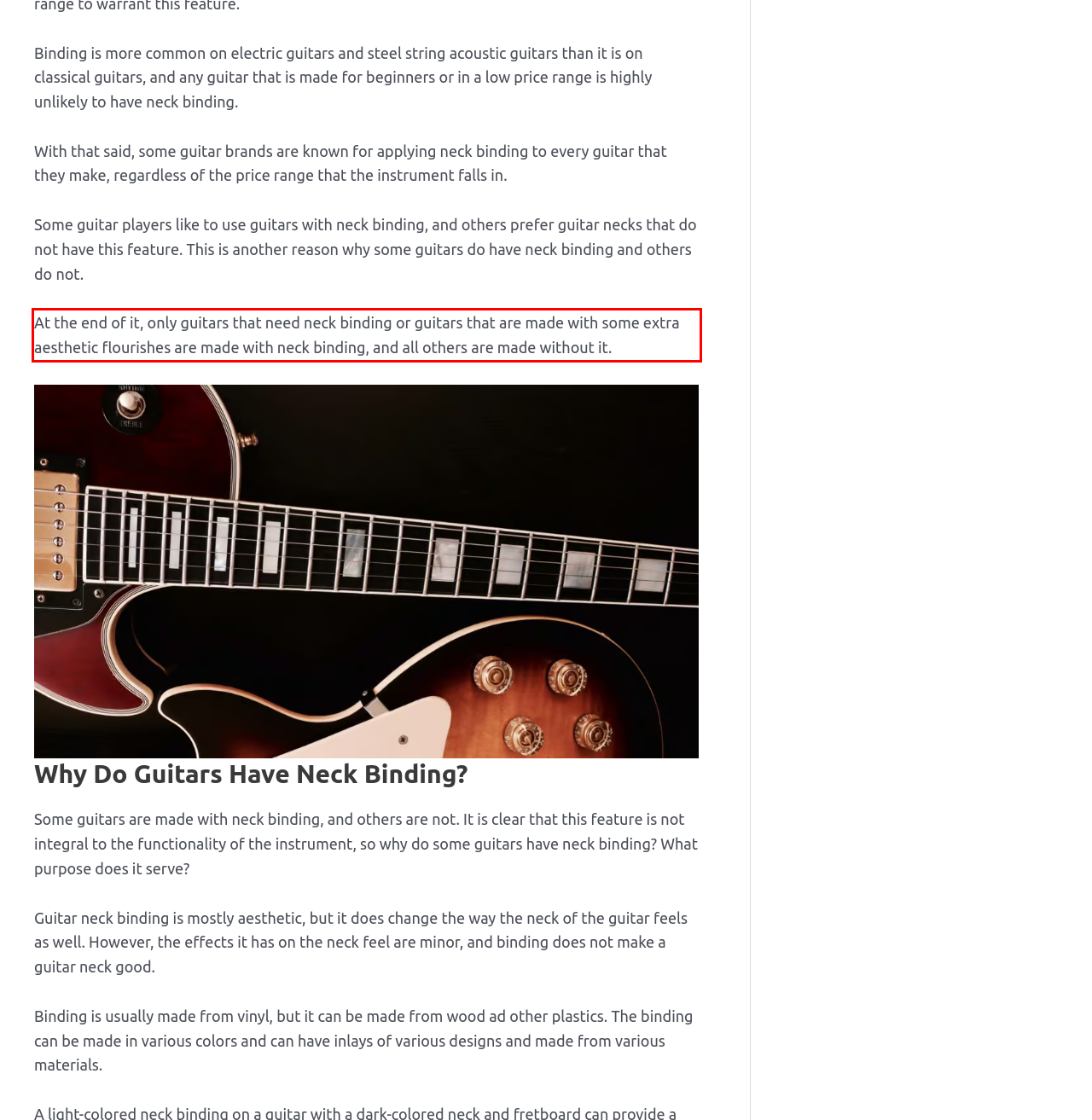Please perform OCR on the text within the red rectangle in the webpage screenshot and return the text content.

At the end of it, only guitars that need neck binding or guitars that are made with some extra aesthetic flourishes are made with neck binding, and all others are made without it.